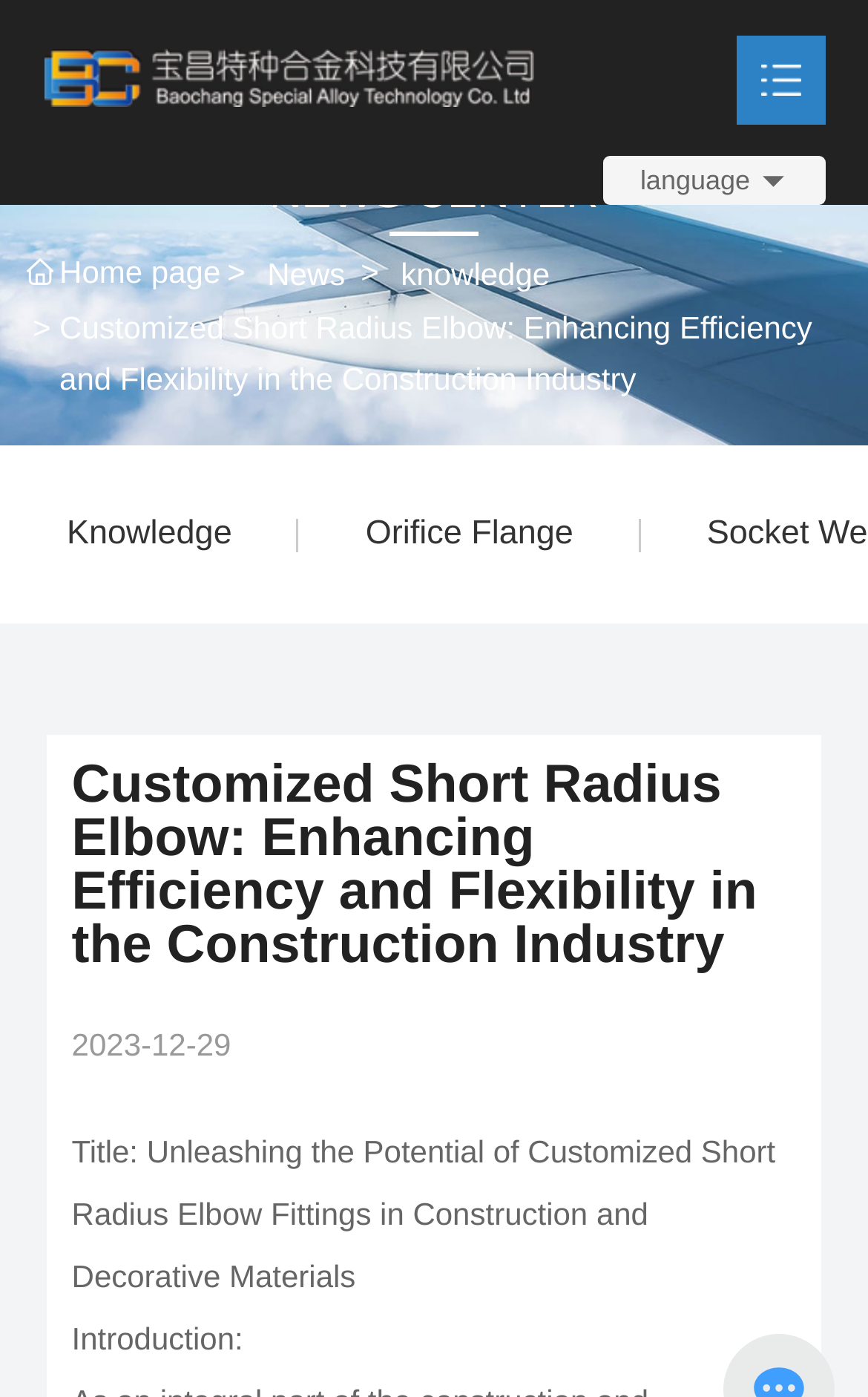Identify the webpage's primary heading and generate its text.

Customized Short Radius Elbow: Enhancing Efficiency and Flexibility in the Construction Industry